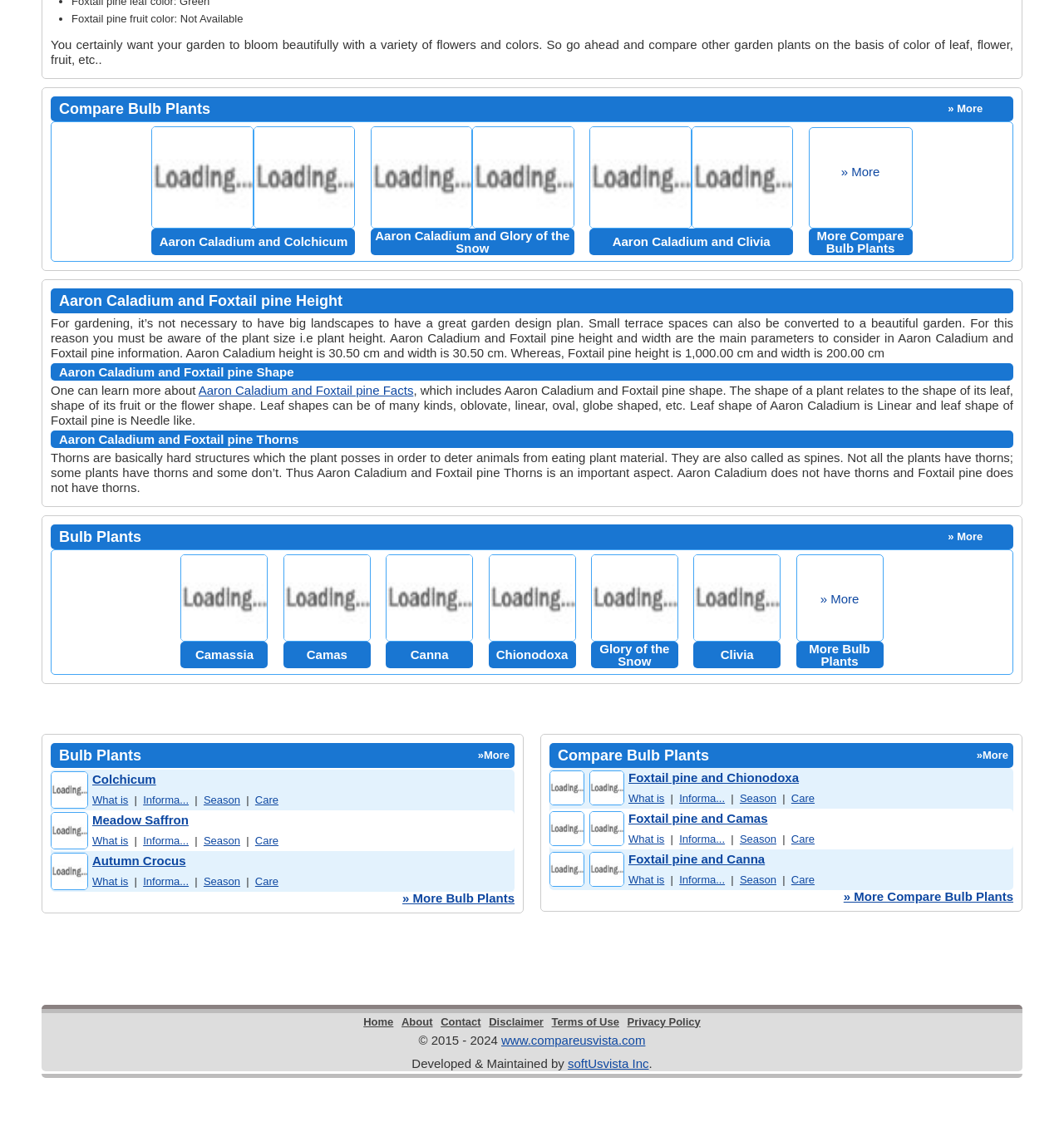How many rows are there in the table?
Based on the screenshot, answer the question with a single word or phrase.

3